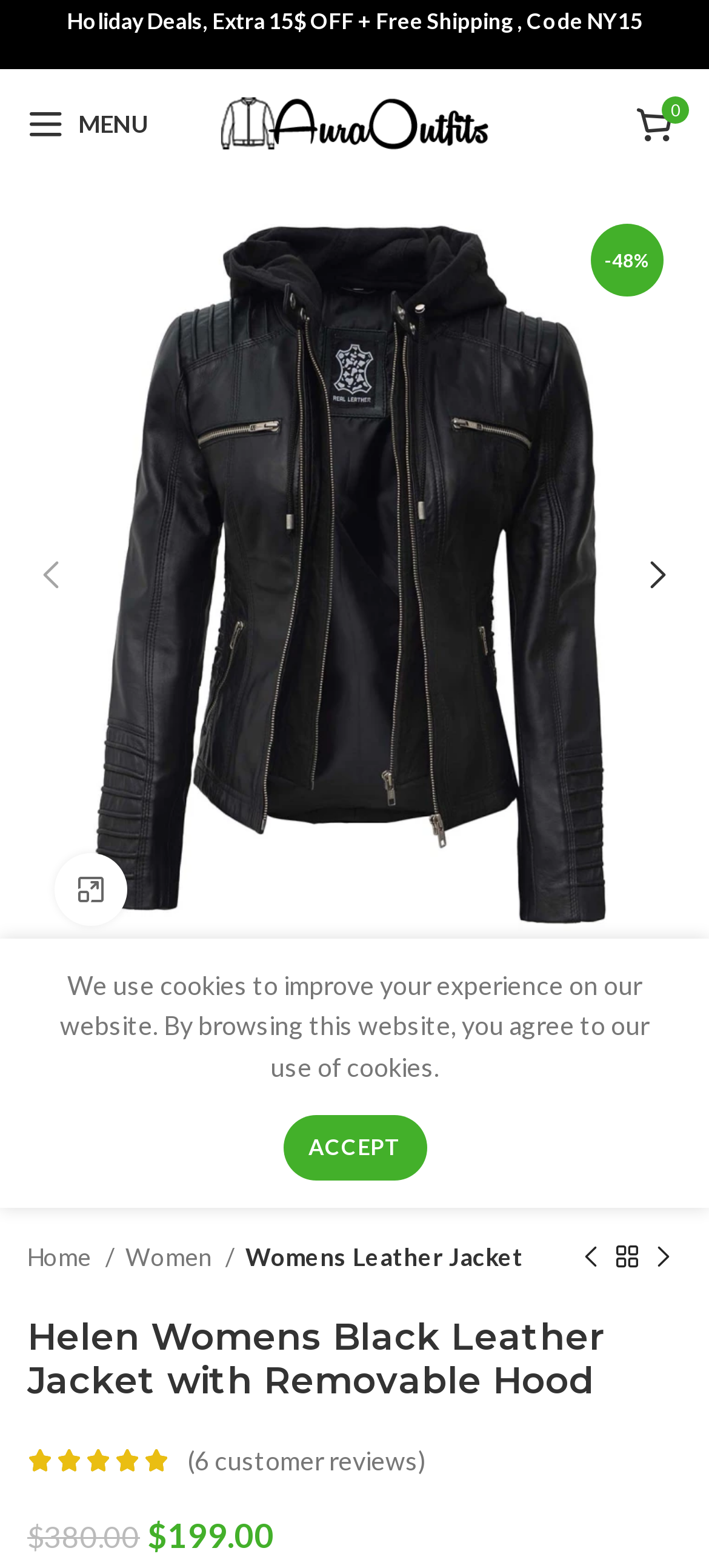Look at the image and give a detailed response to the following question: What is the name of the product?

I found the name of the product by looking at the heading element with the text 'Helen Womens Black Leather Jacket with Removable Hood'. This element is likely indicating the name of the product.